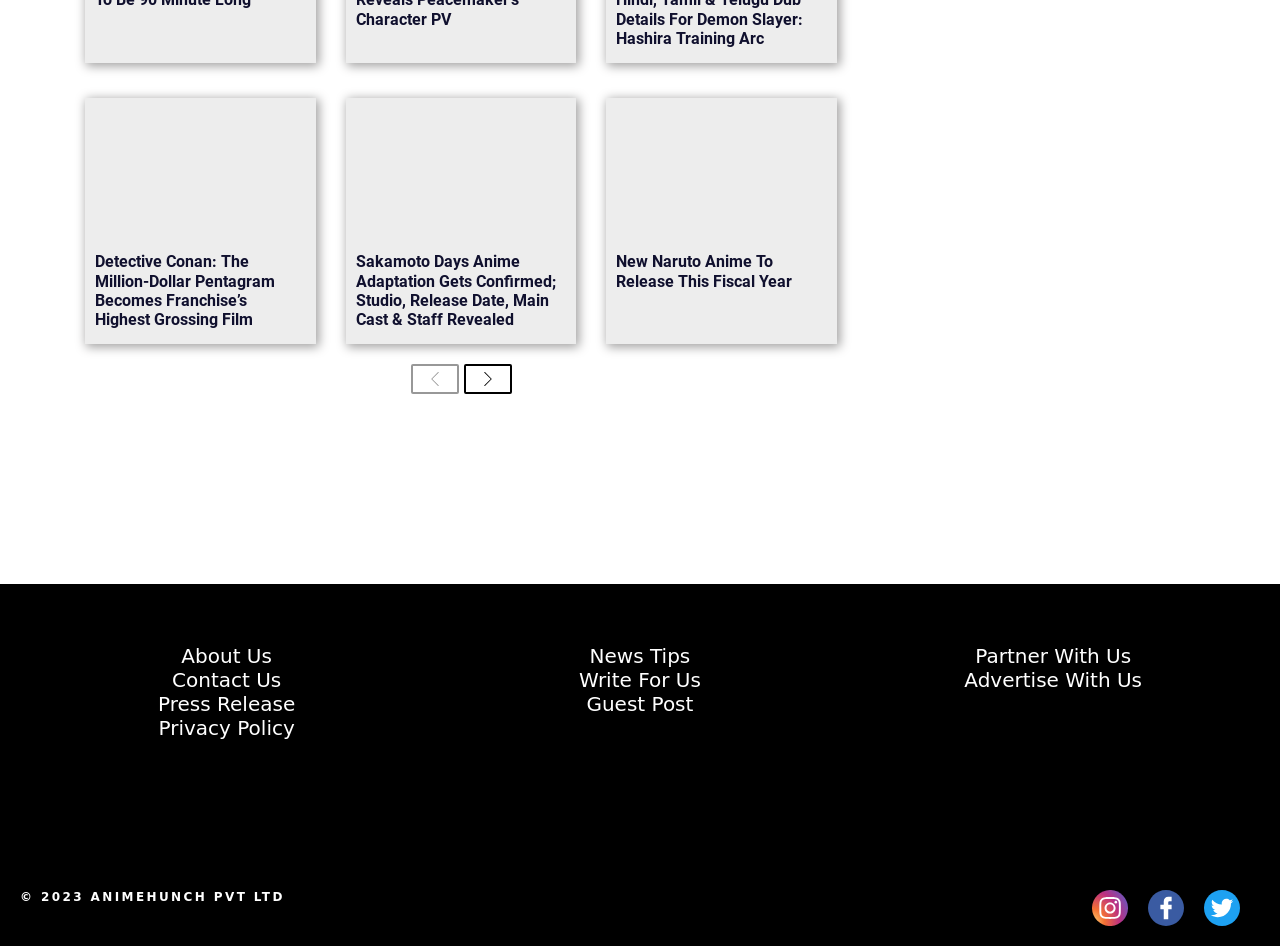What type of content does the website provide?
Please respond to the question with as much detail as possible.

The webpage has multiple articles related to anime, including news about new anime adaptations, film releases, and franchise achievements, indicating that the website provides anime news and updates.